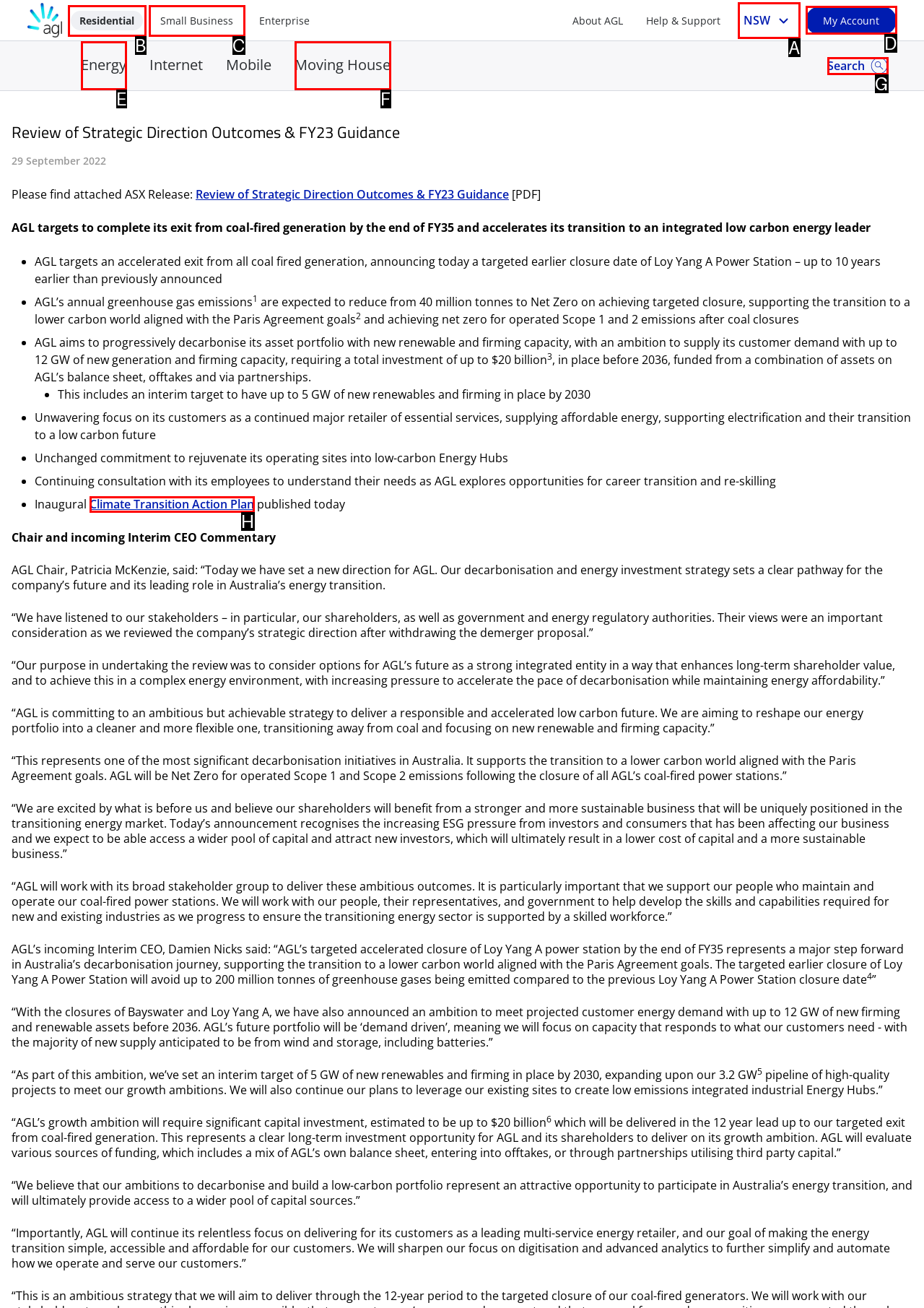Look at the description: NSW
Determine the letter of the matching UI element from the given choices.

A